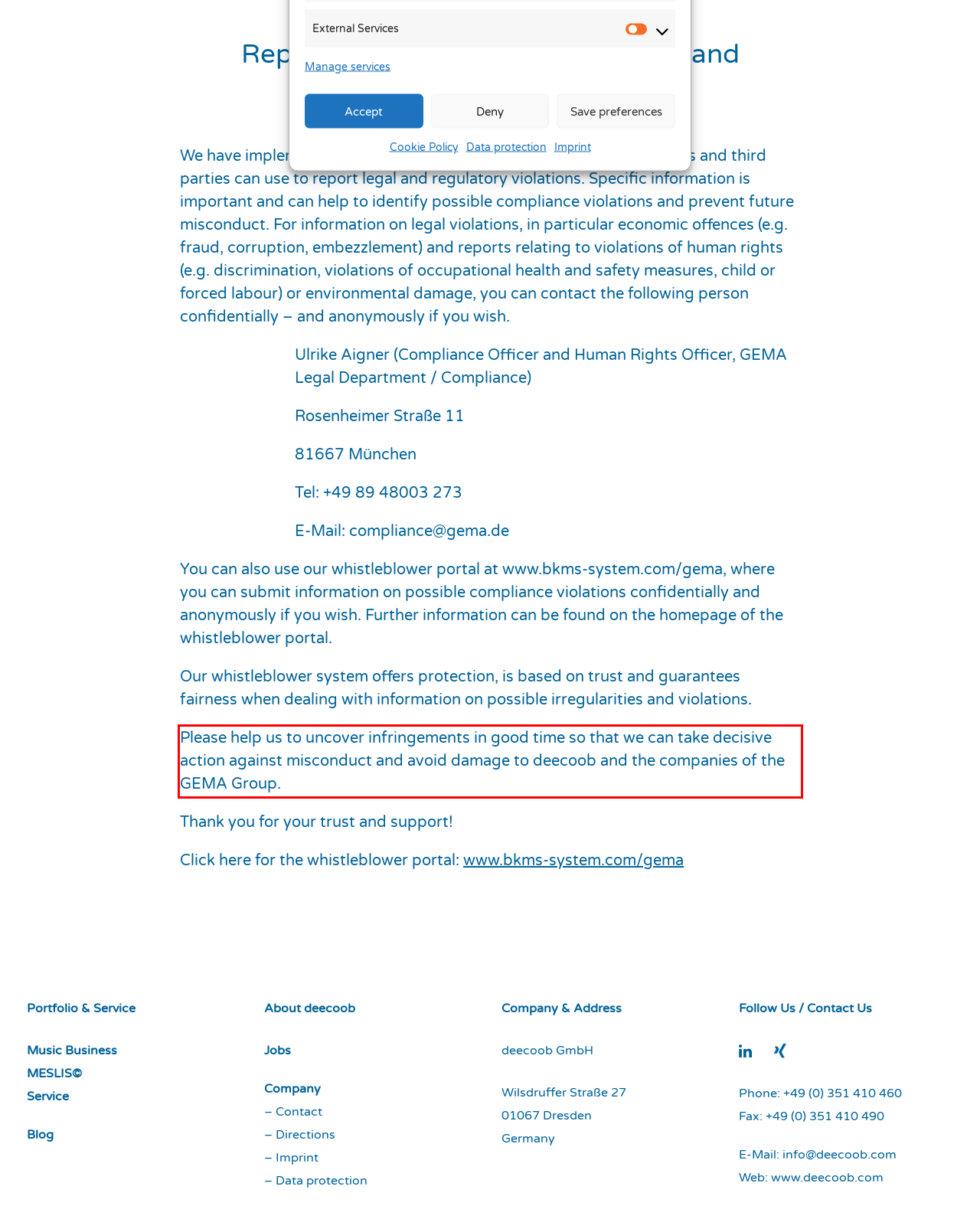From the provided screenshot, extract the text content that is enclosed within the red bounding box.

Please help us to uncover infringements in good time so that we can take decisive action against misconduct and avoid damage to deecoob and the companies of the GEMA Group.